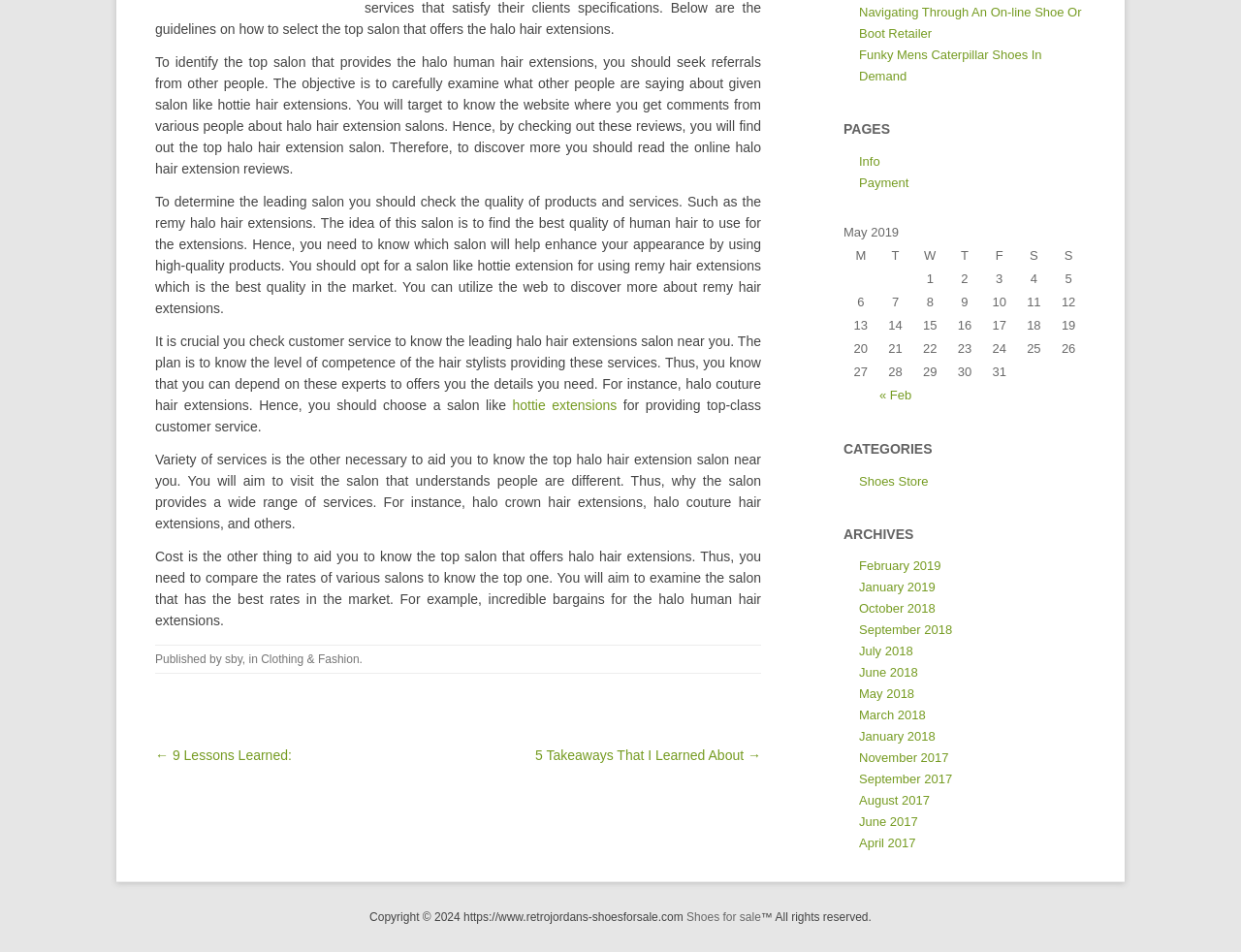Please find the bounding box for the UI element described by: "September 2018".

[0.692, 0.654, 0.767, 0.669]